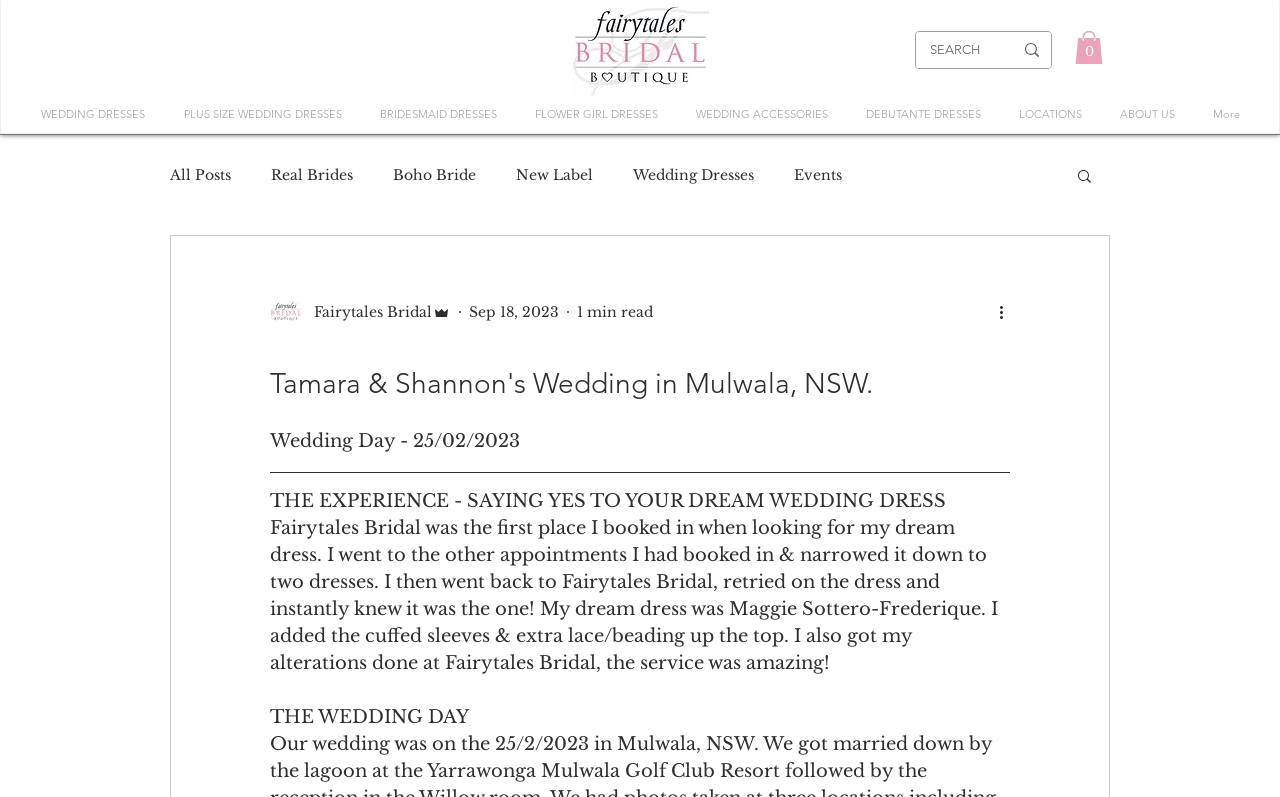How many items are in the cart?
From the image, respond with a single word or phrase.

0